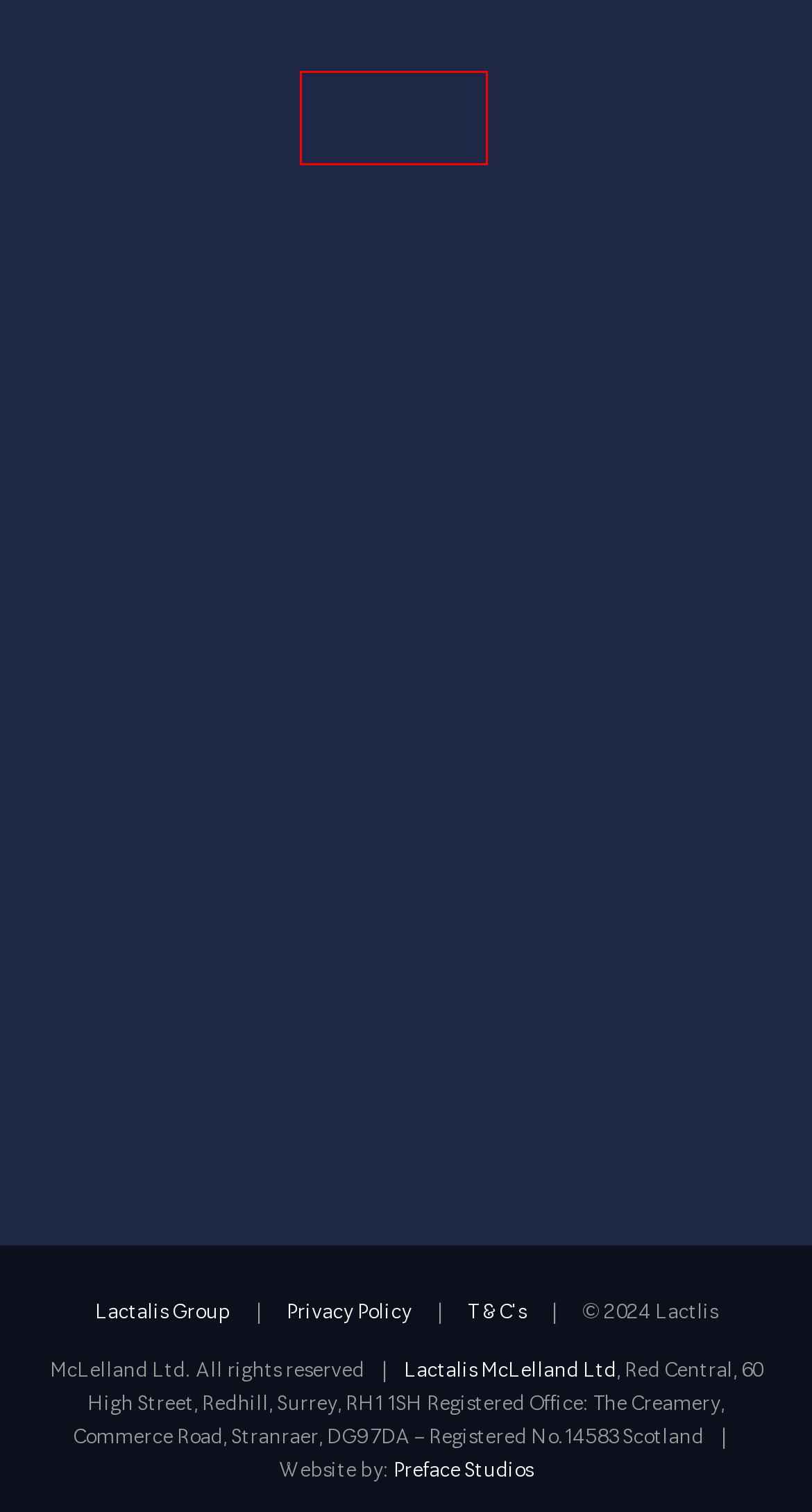You have a screenshot of a webpage where a red bounding box highlights a specific UI element. Identify the description that best matches the resulting webpage after the highlighted element is clicked. The choices are:
A. Lactalis Pro Prize Draw Terms & Conditions - Lactalis Professional | Foodservice
B. Best of British (new) - Lactalis Professional | Foodservice
C. British Portfolio - Lactalis Professional | Foodservice
D. Where to Buy - Lactalis Professional | Foodservice
E. Terms & Conditions - Lactalis Professional | Foodservice
F. Web Design & Development Agency | Preface Studios
G. Lactalis Professional UK | The World's No.1 Dairy Producer | Foodservice
H. Our Products - Lactalis Professional | Foodservice

G